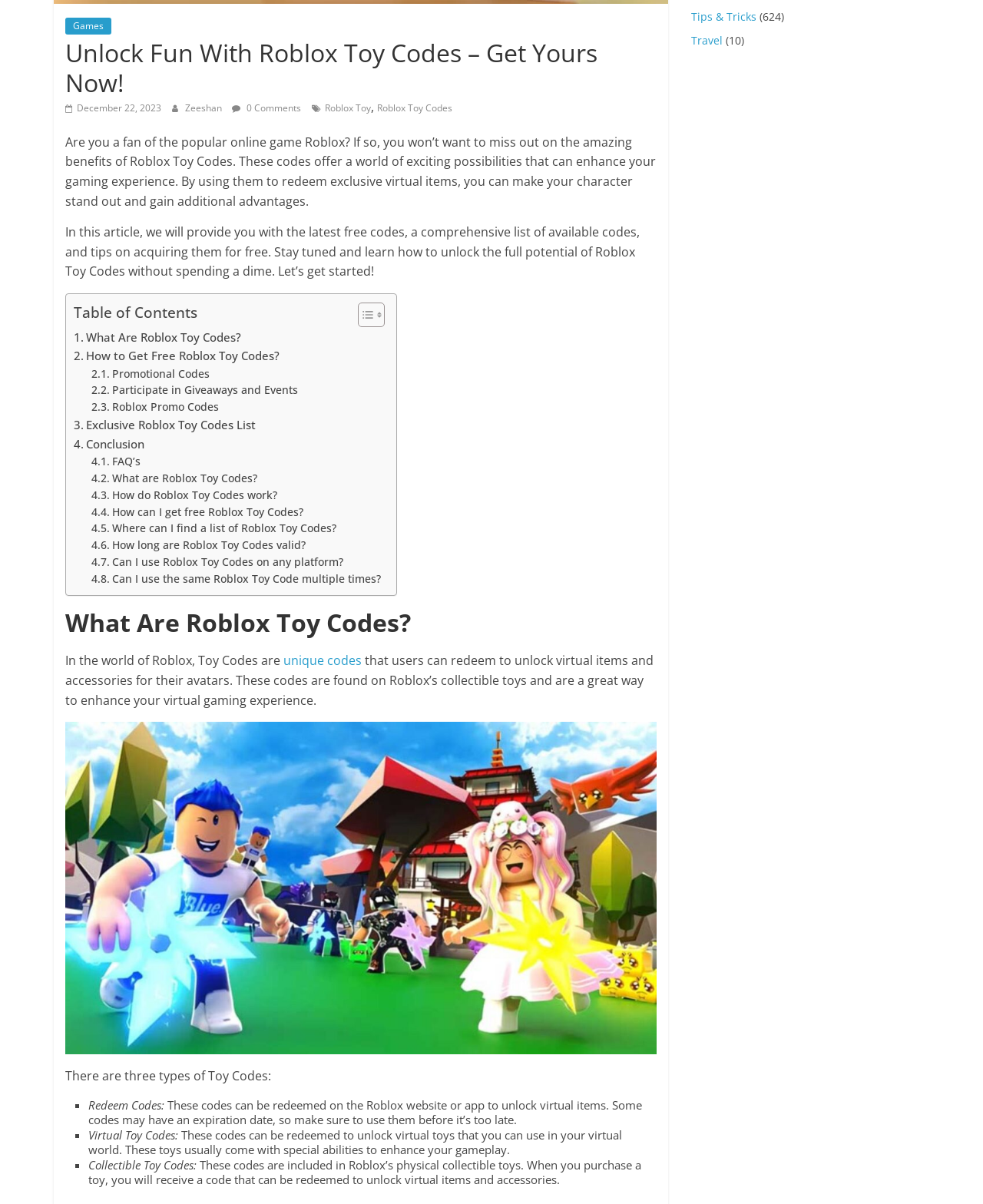Bounding box coordinates should be provided in the format (top-left x, top-left y, bottom-right x, bottom-right y) with all values between 0 and 1. Identify the bounding box for this UI element: unique codes

[0.288, 0.542, 0.368, 0.556]